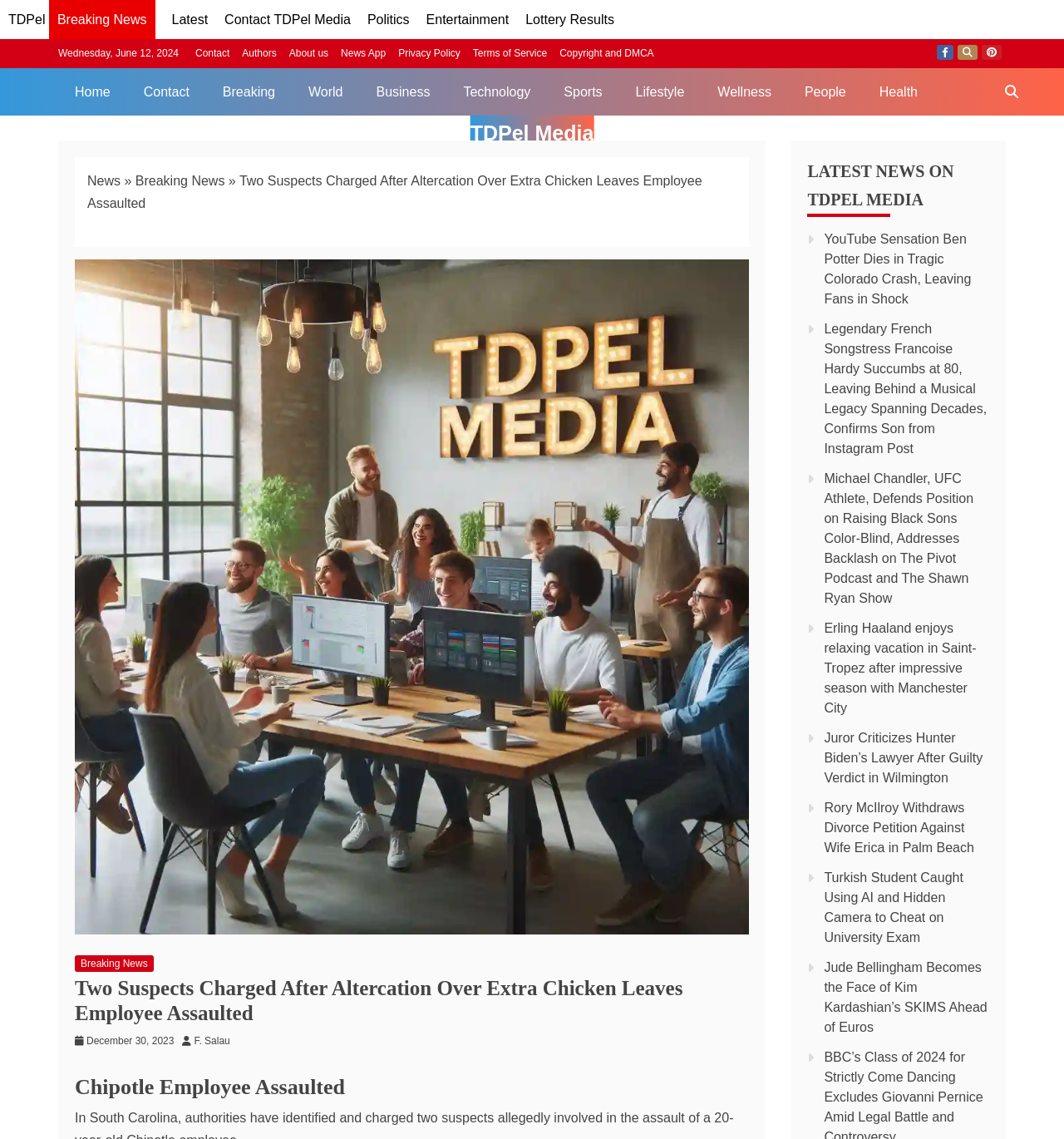Determine the bounding box coordinates of the region that needs to be clicked to achieve the task: "Search for something on TDPel Media".

[0.933, 0.06, 0.969, 0.101]